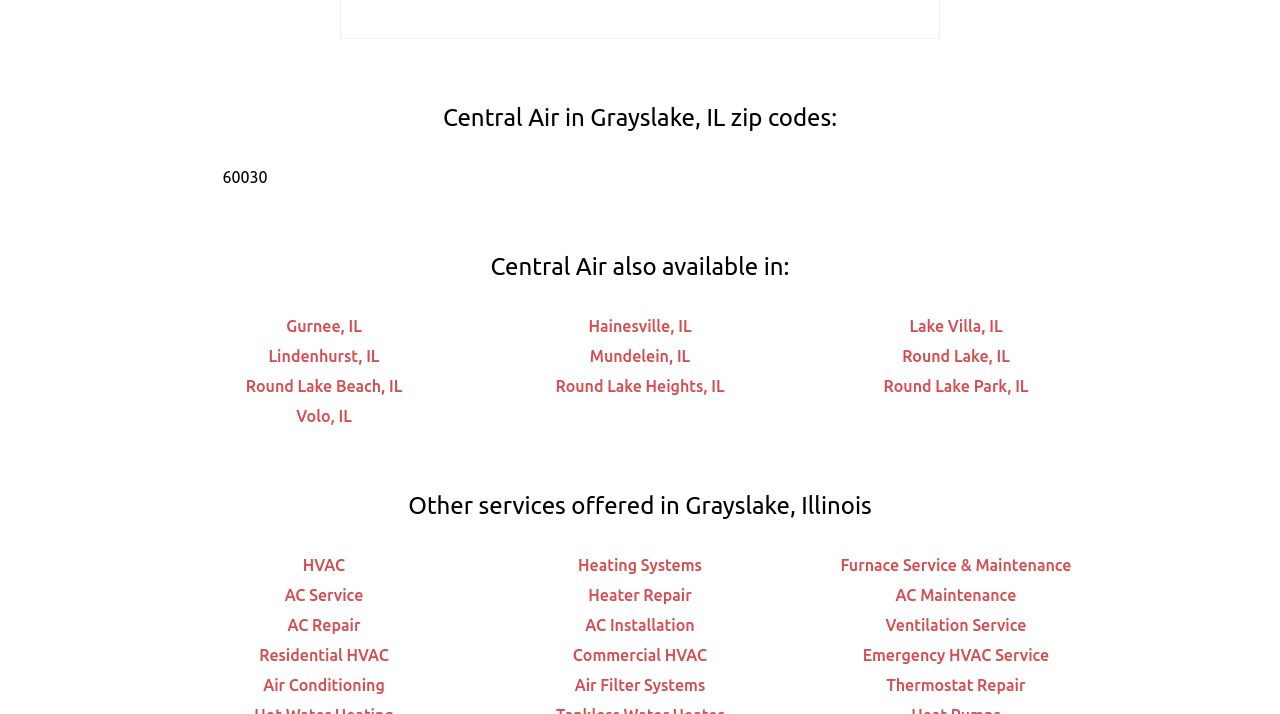Please indicate the bounding box coordinates of the element's region to be clicked to achieve the instruction: "Click on the link to Saint Marinus of Maurienne". Provide the coordinates as four float numbers between 0 and 1, i.e., [left, top, right, bottom].

None